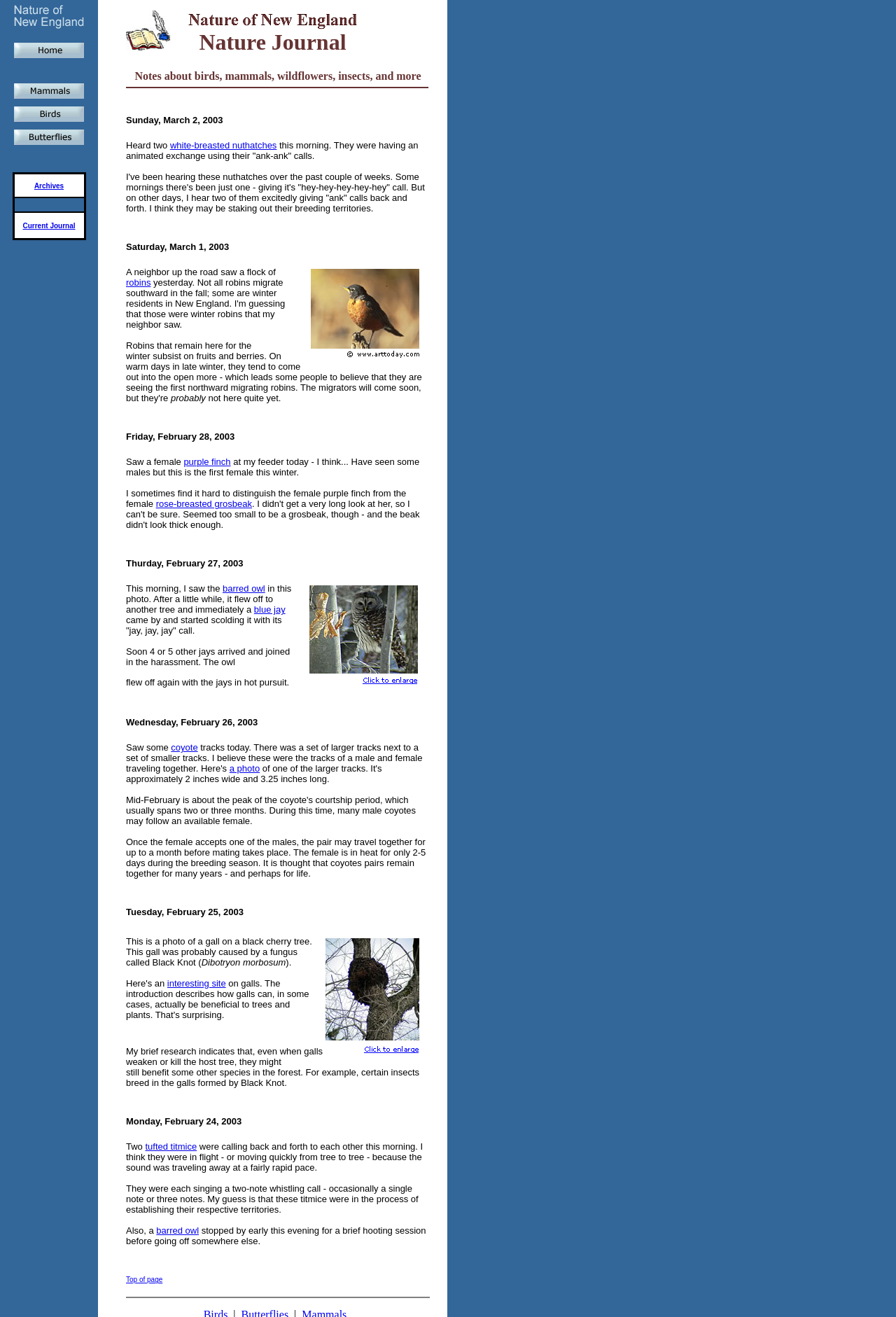What is the date of the first journal entry?
Can you give a detailed and elaborate answer to the question?

The first journal entry on the webpage is dated Sunday, March 2, 2003. This date can be found in the table element on the page, which lists the dates and corresponding journal entries.